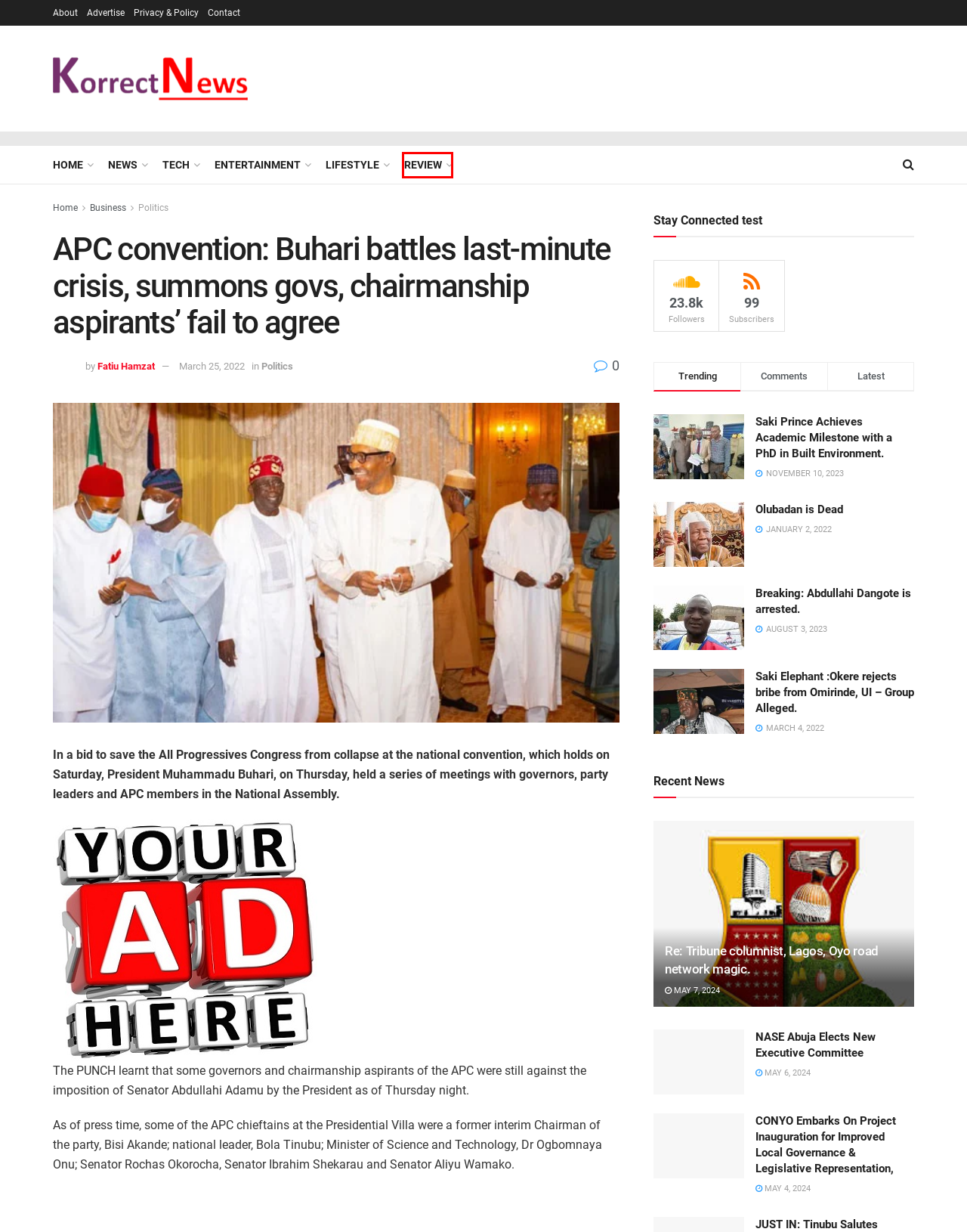Review the screenshot of a webpage that includes a red bounding box. Choose the webpage description that best matches the new webpage displayed after clicking the element within the bounding box. Here are the candidates:
A. Tech Archives - KorrectNews
B. Review Archives - KorrectNews
C. Saki Prince Achieves Academic Milestone with a PhD in Built Environment. - KorrectNews
D. Entertainment Archives - KorrectNews
E. Home 1 - KorrectNews
F. NASE Abuja Elects New Executive Committee - KorrectNews
G. Fatiu Hamzat, Author at KorrectNews
H. Olubadan is Dead - KorrectNews

B